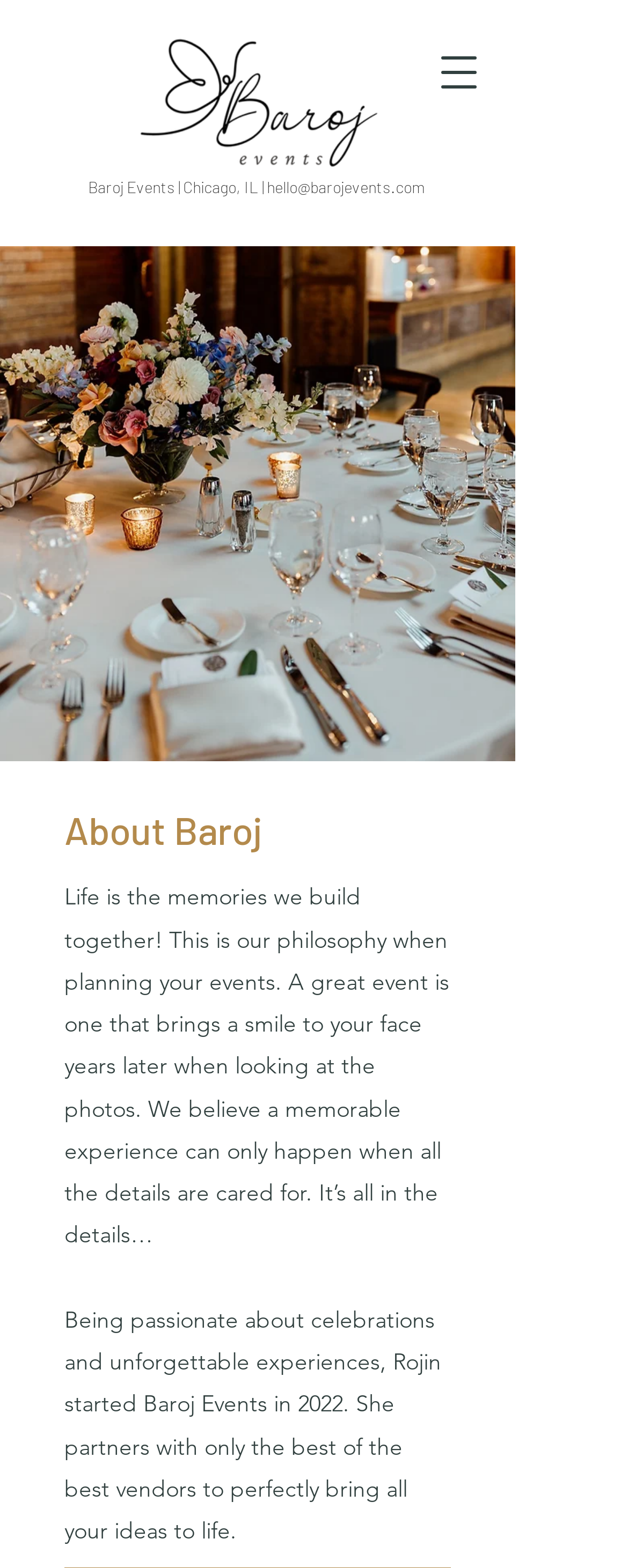Please find the main title text of this webpage.

Baroj Events | Chicago, IL | hello@barojevents.com 